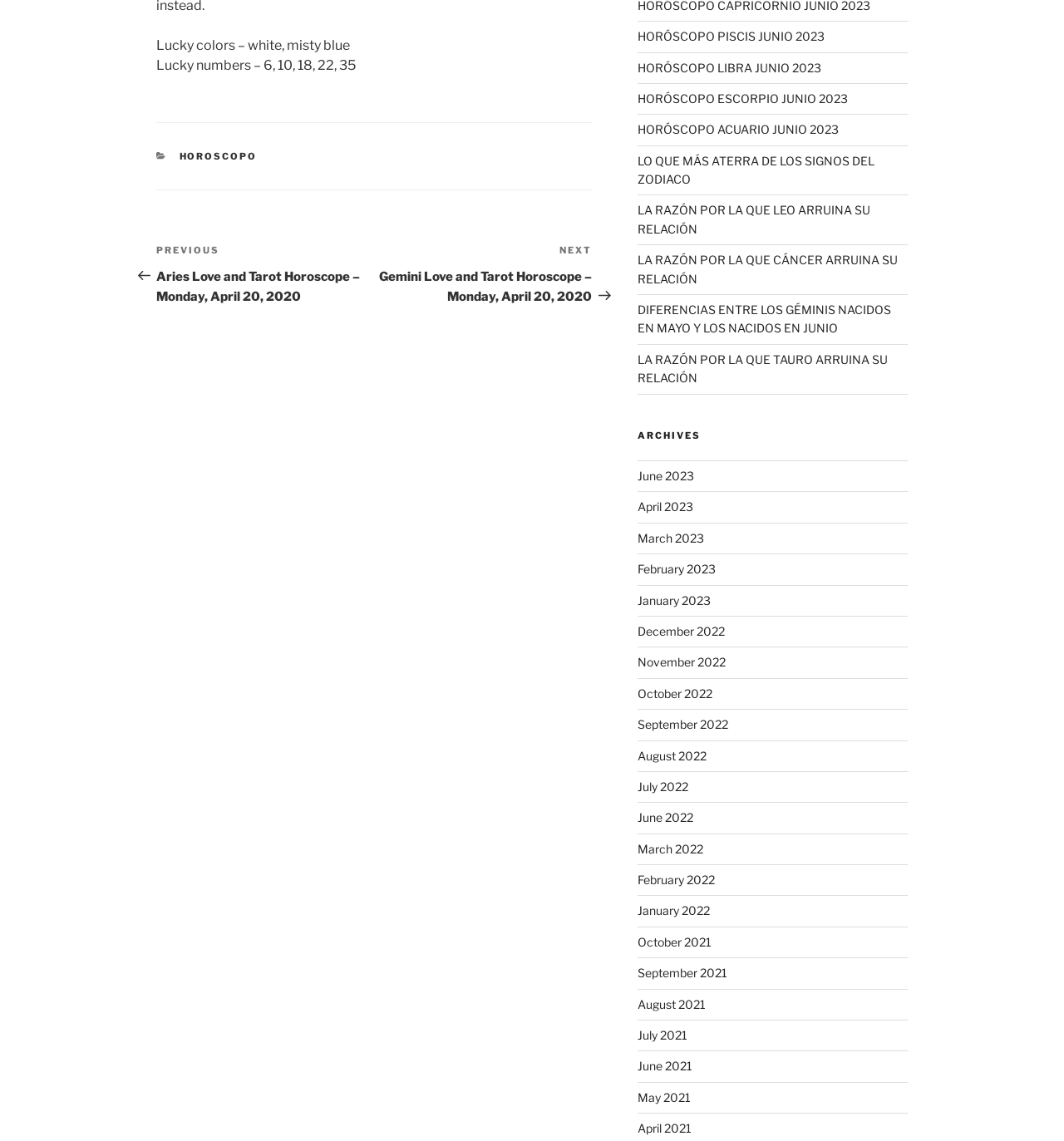Determine the bounding box coordinates of the UI element that matches the following description: "Mona Tenjo". The coordinates should be four float numbers between 0 and 1 in the format [left, top, right, bottom].

None